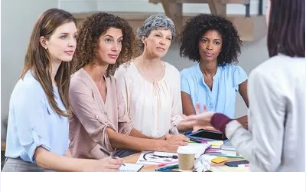What is on the table in front of the women? Analyze the screenshot and reply with just one word or a short phrase.

Papers, notes, and a coffee cup